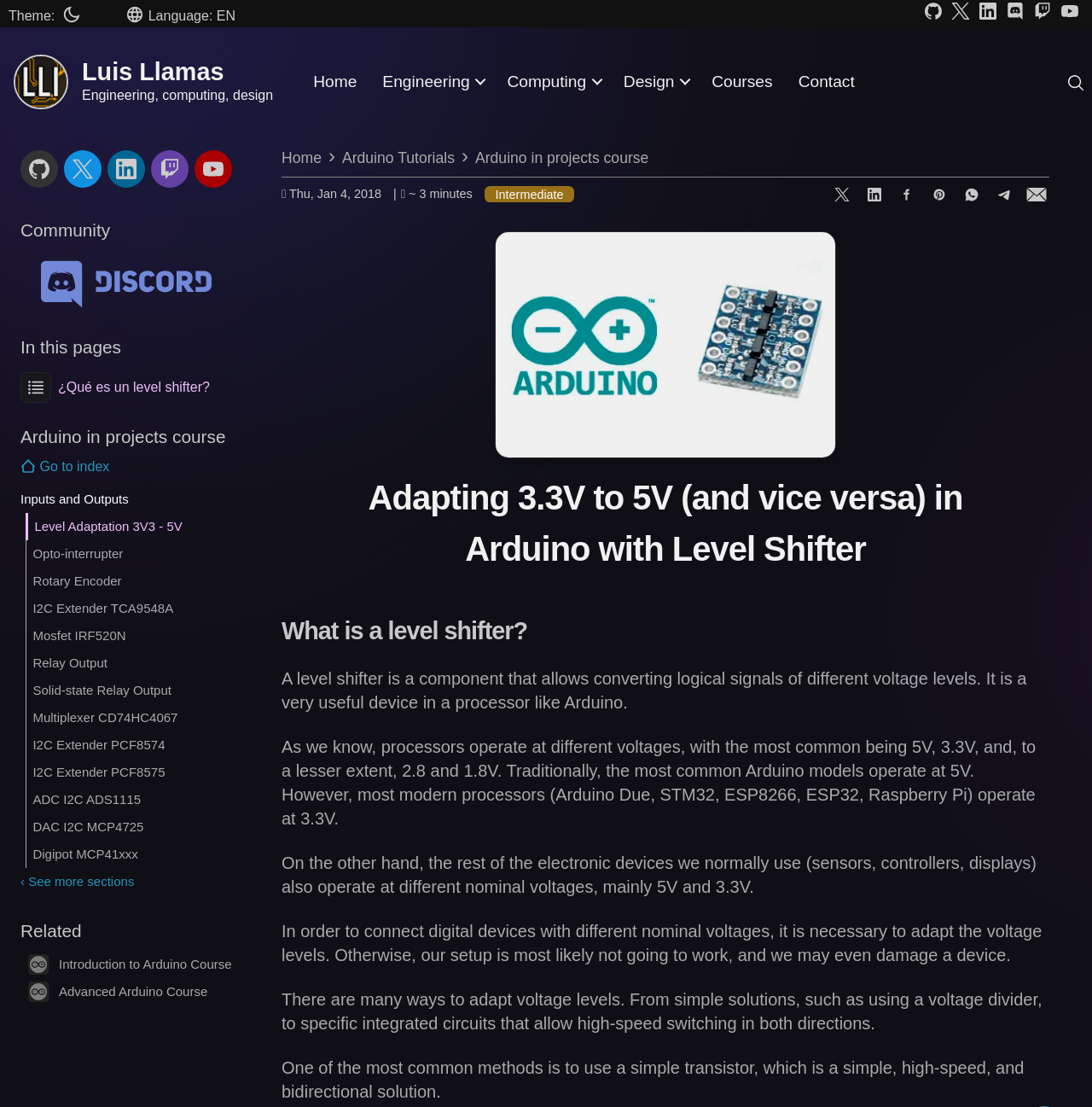Pinpoint the bounding box coordinates of the clickable area needed to execute the instruction: "Search for something". The coordinates should be specified as four float numbers between 0 and 1, i.e., [left, top, right, bottom].

[0.973, 0.063, 0.994, 0.085]